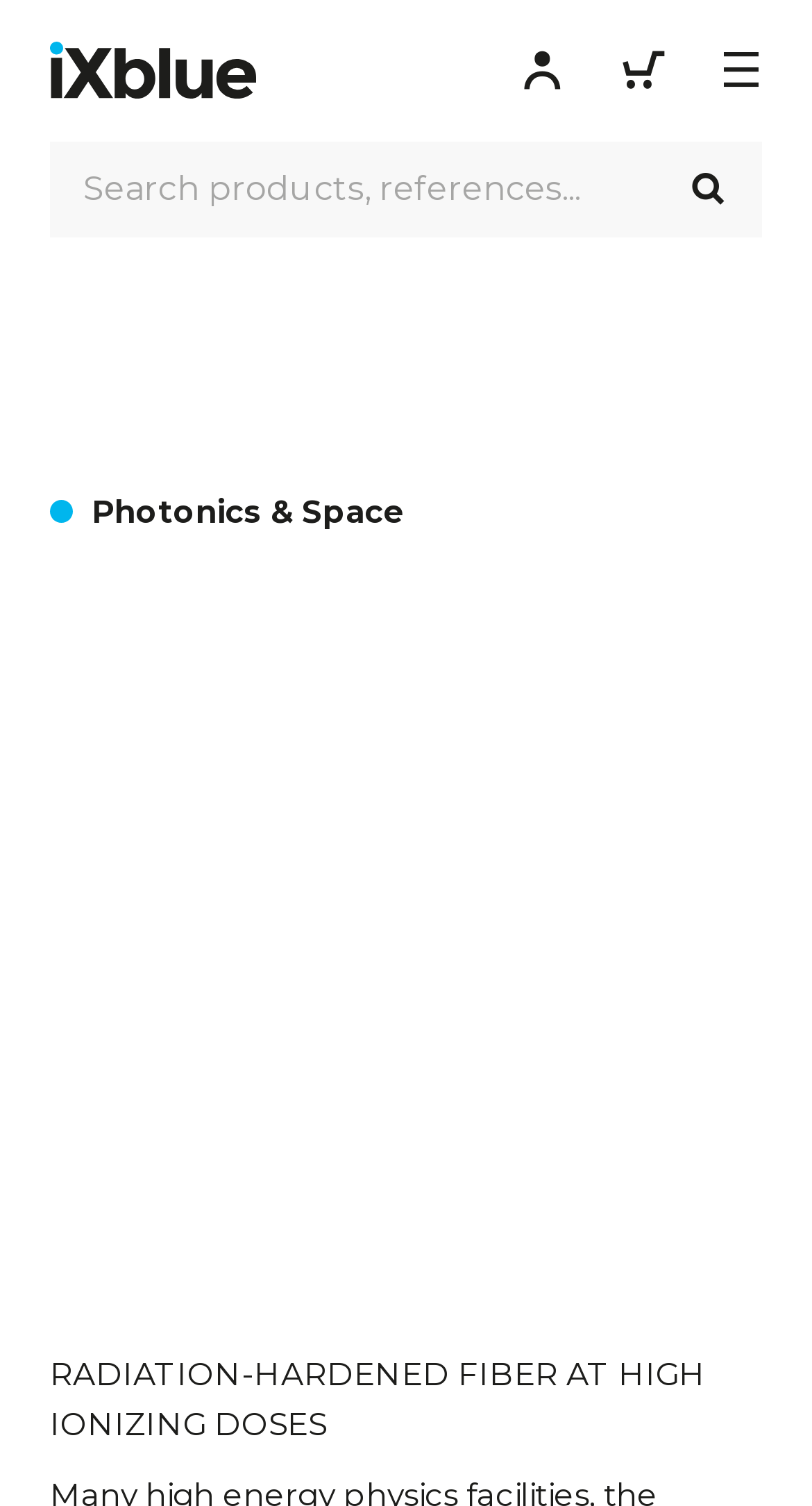Please provide a comprehensive answer to the question below using the information from the image: How many social media links are there?

There are three social media links located at the top-right corner of the webpage, represented by icons. These links are for Facebook, Twitter, and LinkedIn.